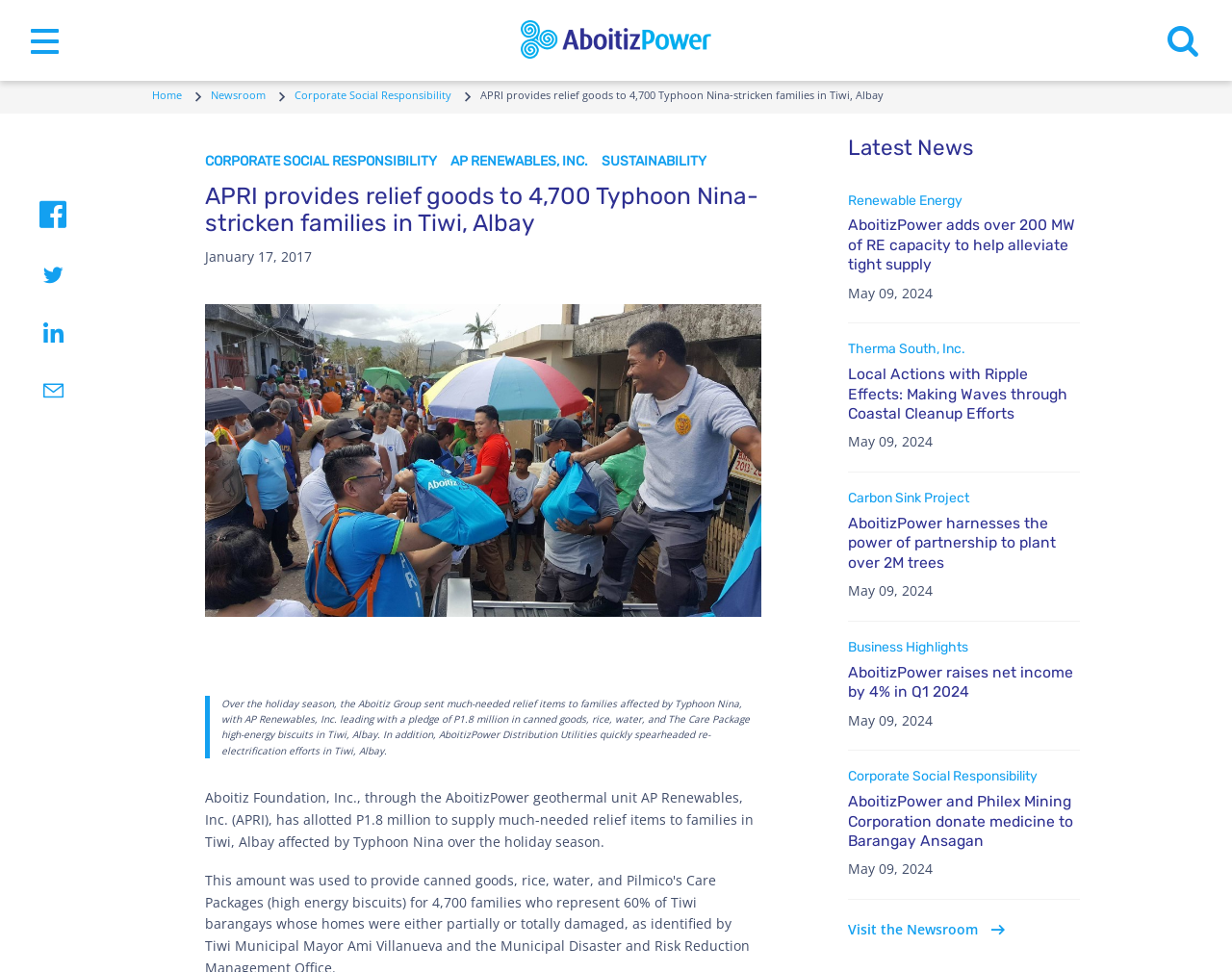Could you determine the bounding box coordinates of the clickable element to complete the instruction: "Learn about Corporate Social Responsibility"? Provide the coordinates as four float numbers between 0 and 1, i.e., [left, top, right, bottom].

[0.166, 0.157, 0.355, 0.174]